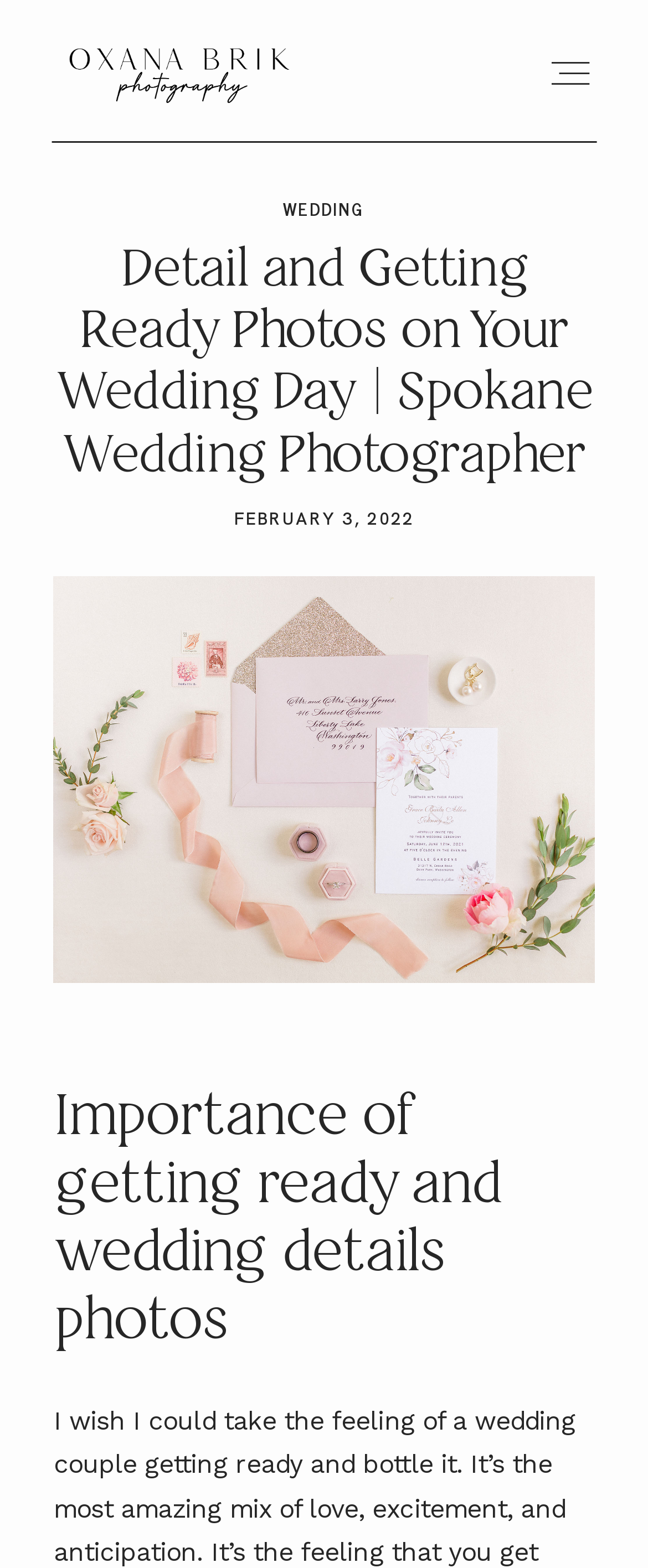Give a concise answer of one word or phrase to the question: 
What is the photographer's name?

Oxana Brik